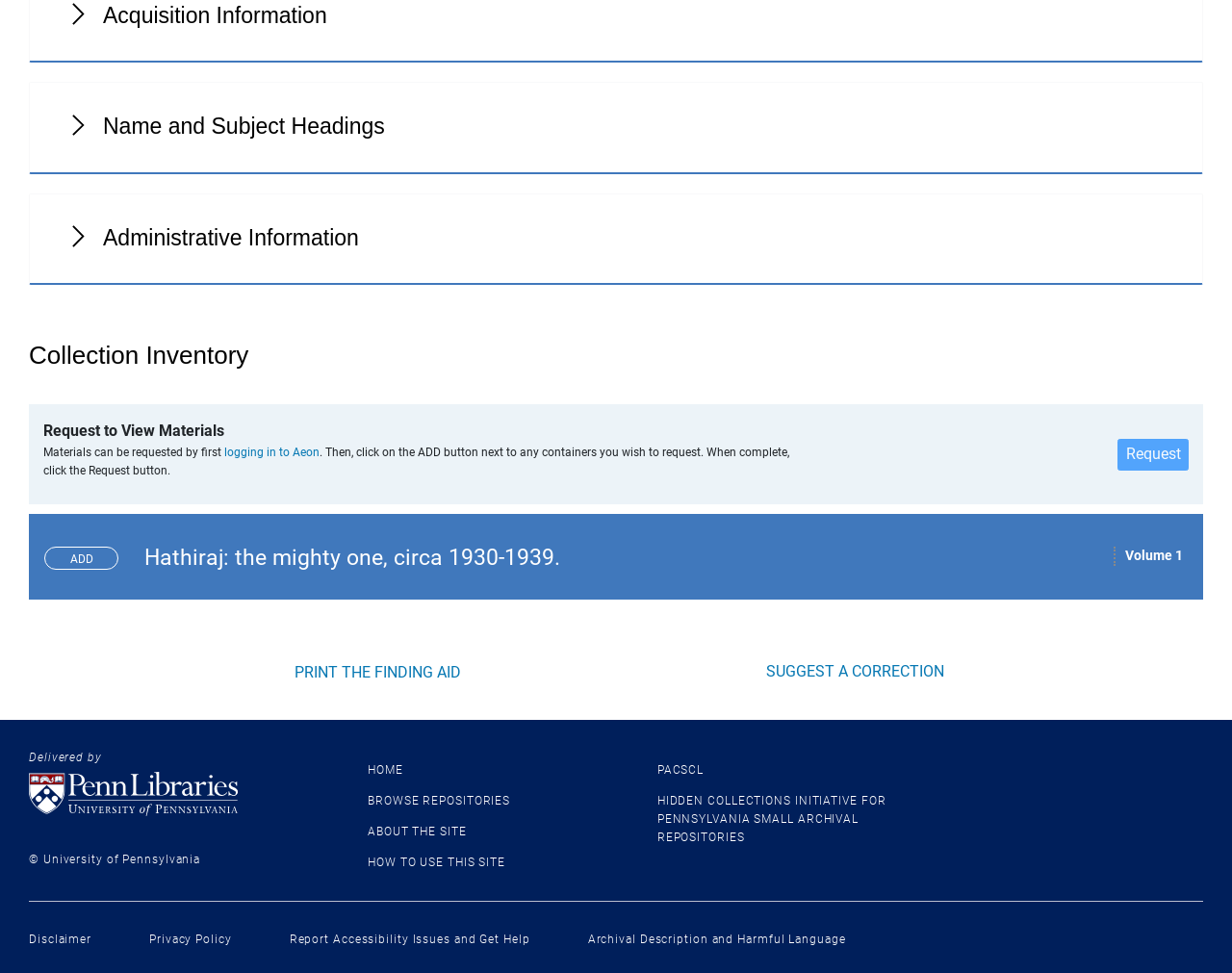Determine the bounding box coordinates for the clickable element required to fulfill the instruction: "Print the finding aid". Provide the coordinates as four float numbers between 0 and 1, i.e., [left, top, right, bottom].

[0.234, 0.678, 0.379, 0.705]